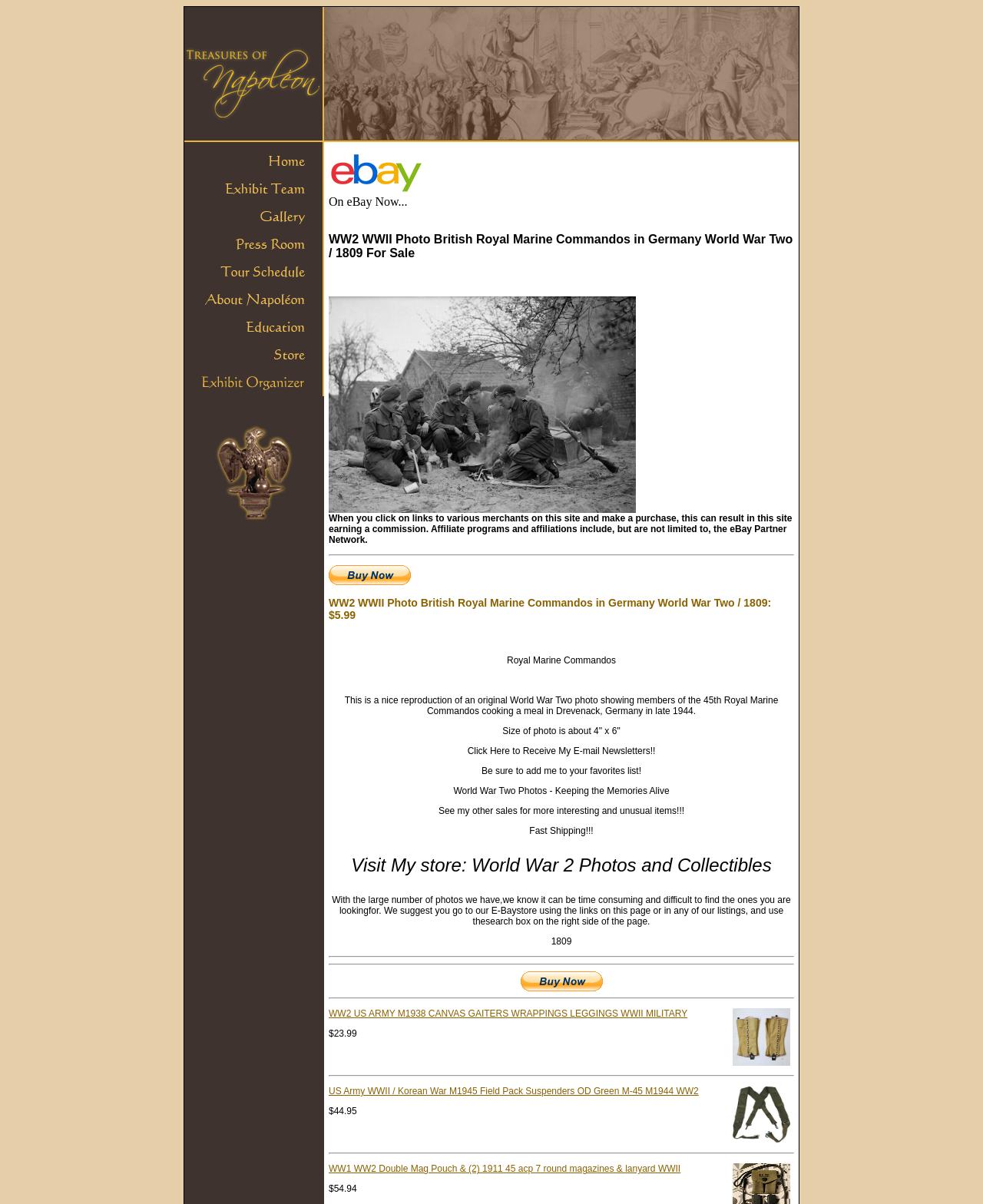What is the size of the WW2 WWII Photo British Royal Marine Commandos in Germany World War Two / 1809?
Provide a detailed and well-explained answer to the question.

I read the product description of WW2 WWII Photo British Royal Marine Commandos in Germany World War Two / 1809 and found that the size of the photo is about 4" x 6".